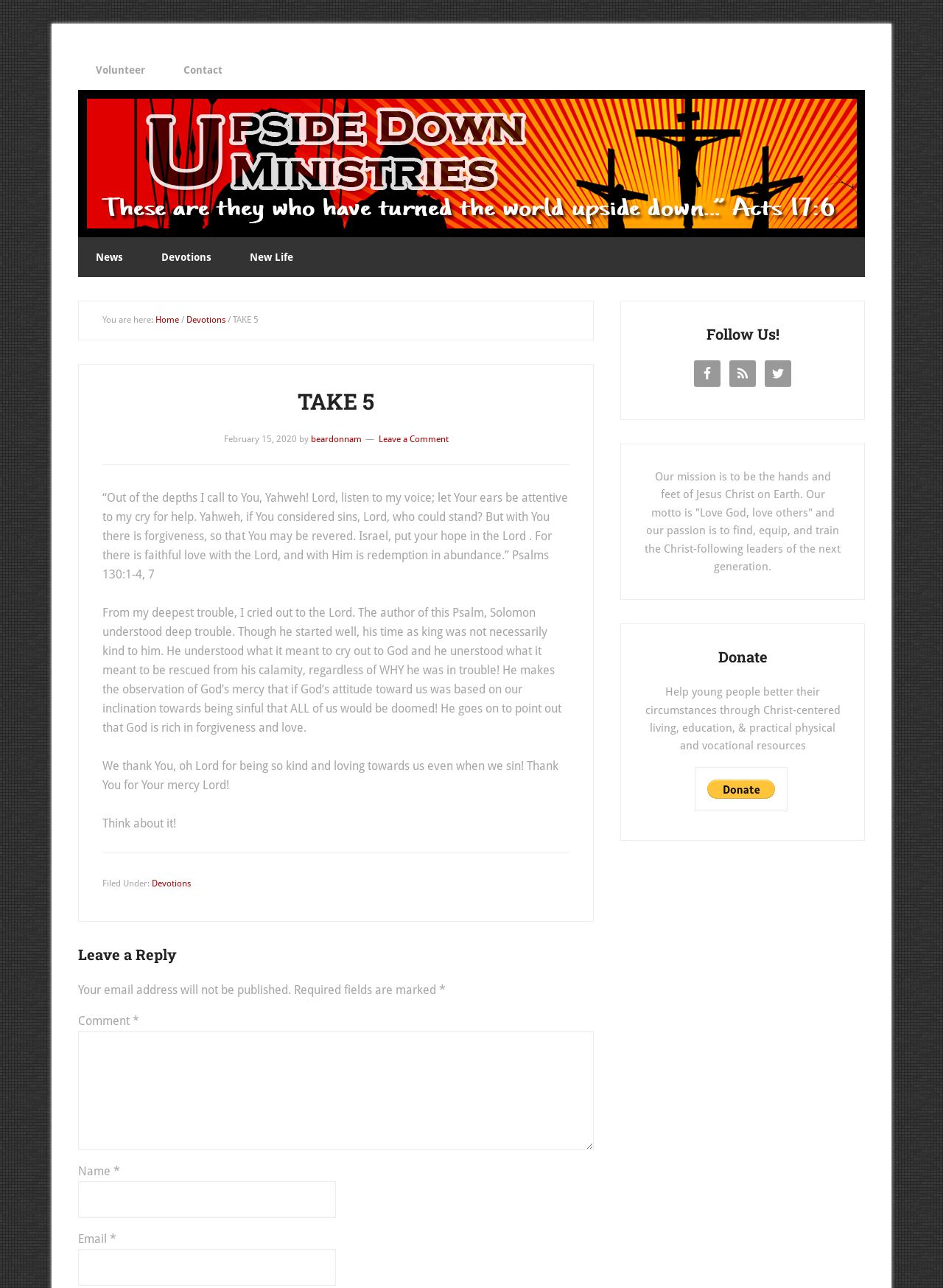Determine the bounding box coordinates of the clickable element to complete this instruction: "Leave a comment". Provide the coordinates in the format of four float numbers between 0 and 1, [left, top, right, bottom].

[0.401, 0.337, 0.475, 0.345]